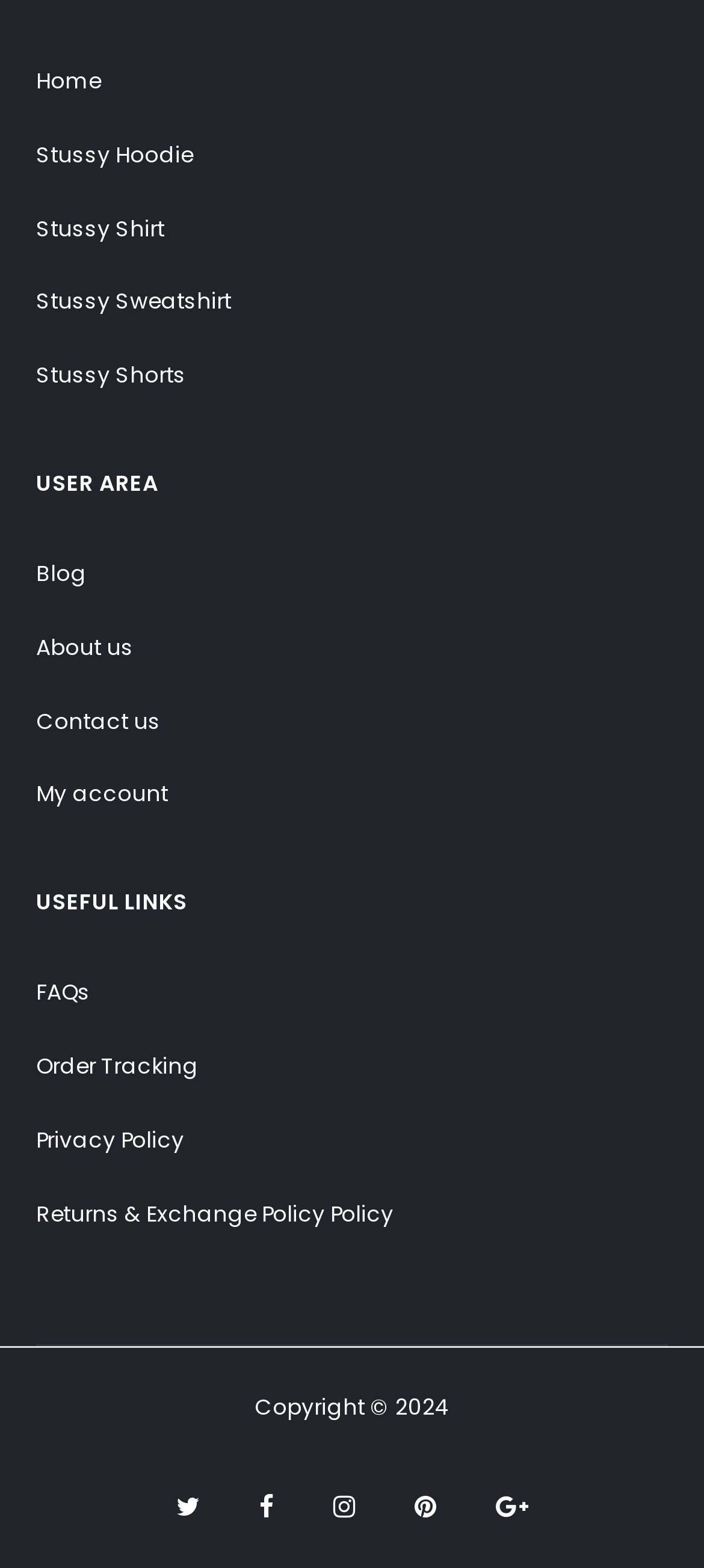Provide the bounding box coordinates of the HTML element this sentence describes: "Instagram". The bounding box coordinates consist of four float numbers between 0 and 1, i.e., [left, top, right, bottom].

[0.473, 0.953, 0.504, 0.969]